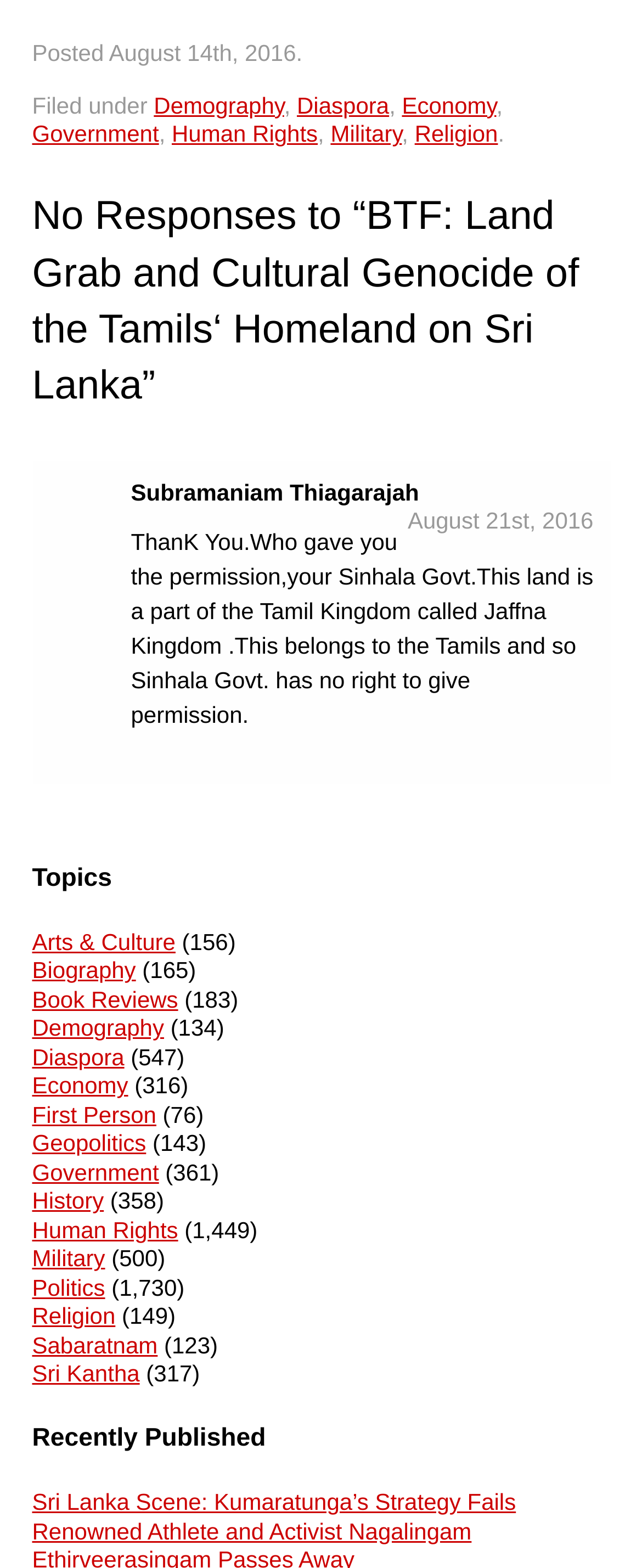Pinpoint the bounding box coordinates of the clickable element needed to complete the instruction: "View the 'Recently Published' section". The coordinates should be provided as four float numbers between 0 and 1: [left, top, right, bottom].

[0.05, 0.908, 0.95, 0.928]